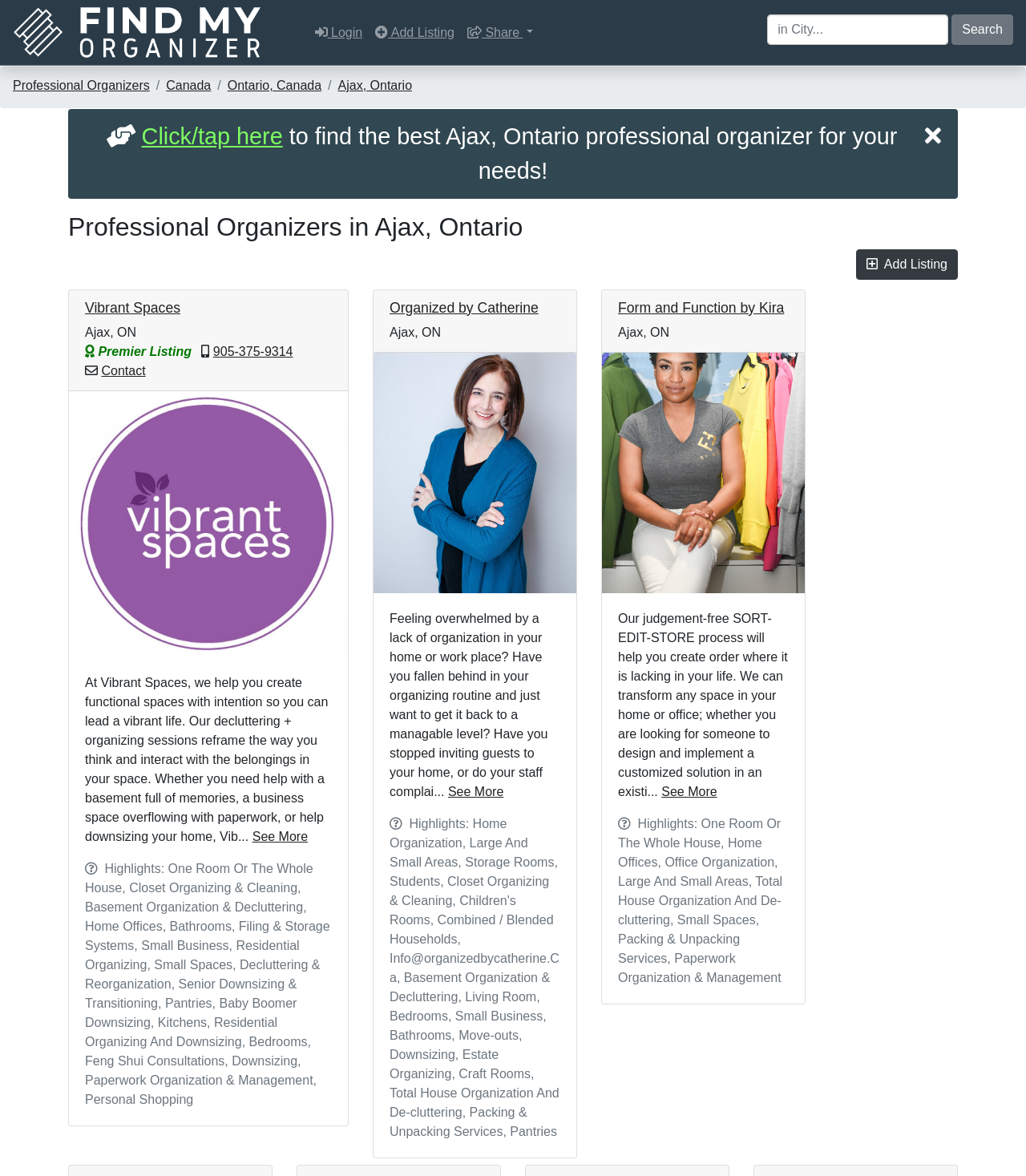Identify the bounding box coordinates of the region that needs to be clicked to carry out this instruction: "Click on the 'Post Comment' button". Provide these coordinates as four float numbers ranging from 0 to 1, i.e., [left, top, right, bottom].

None